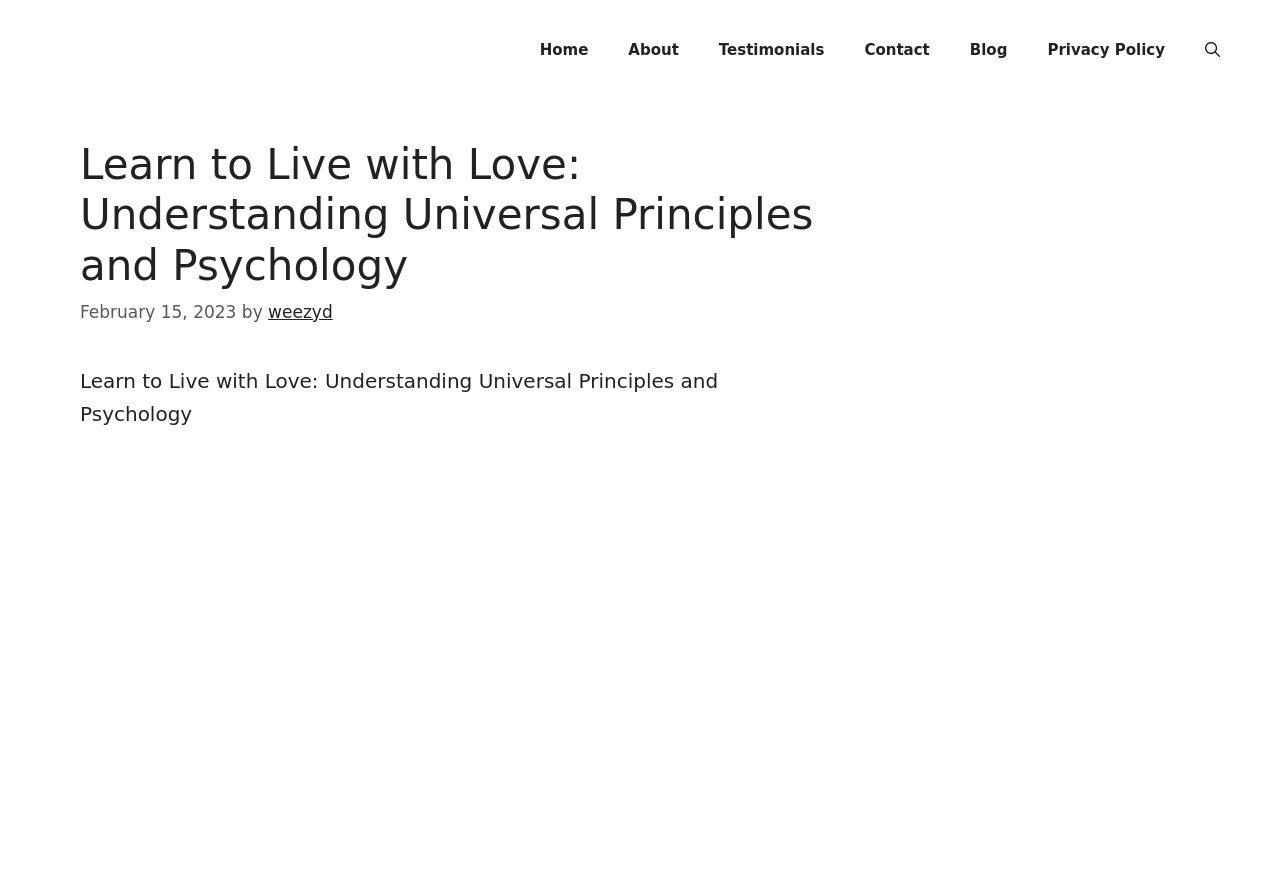Extract the bounding box for the UI element that matches this description: "Privacy Policy".

[0.803, 0.023, 0.926, 0.09]